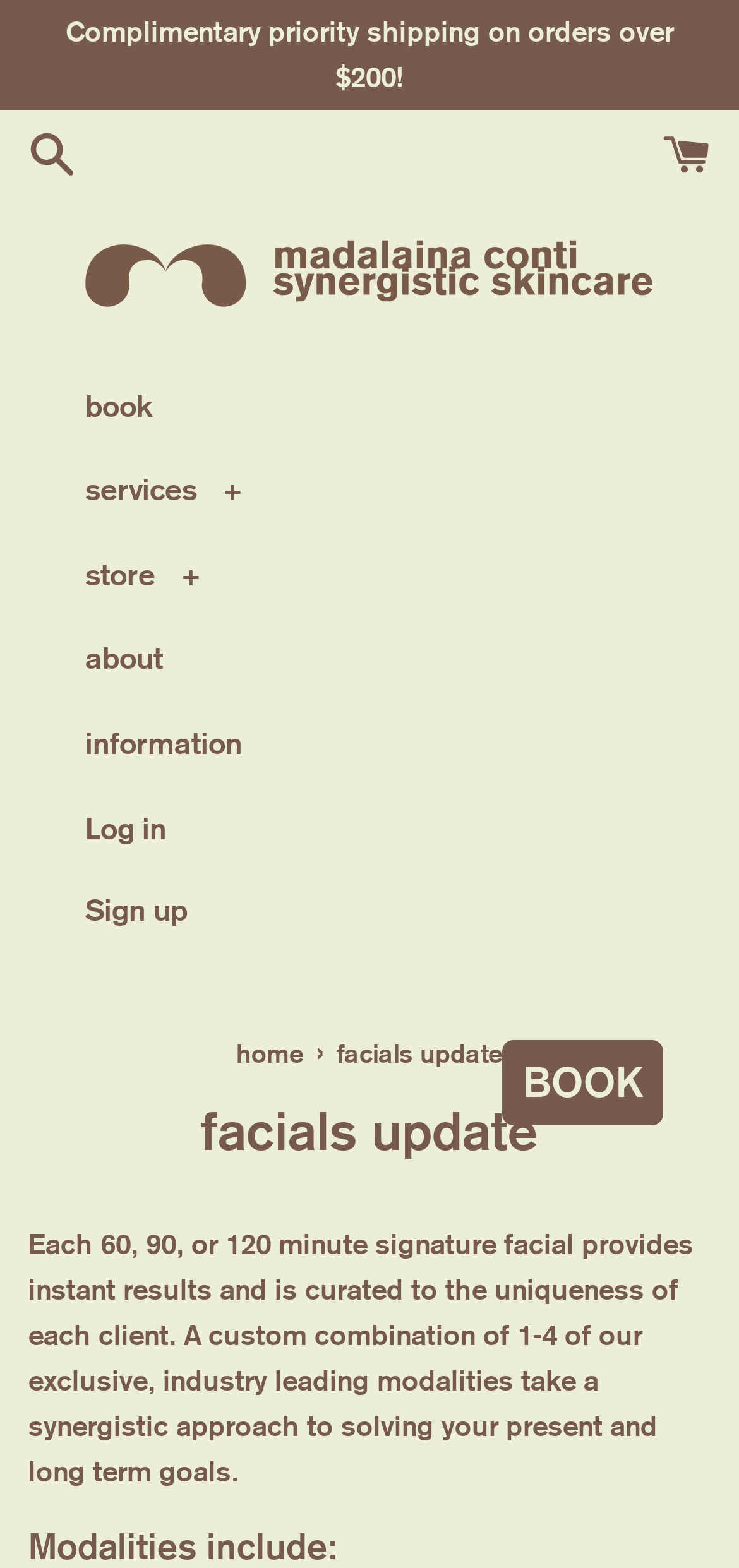Please give a succinct answer using a single word or phrase:
What is the purpose of the Qi Contraindications dialog?

To list medical conditions